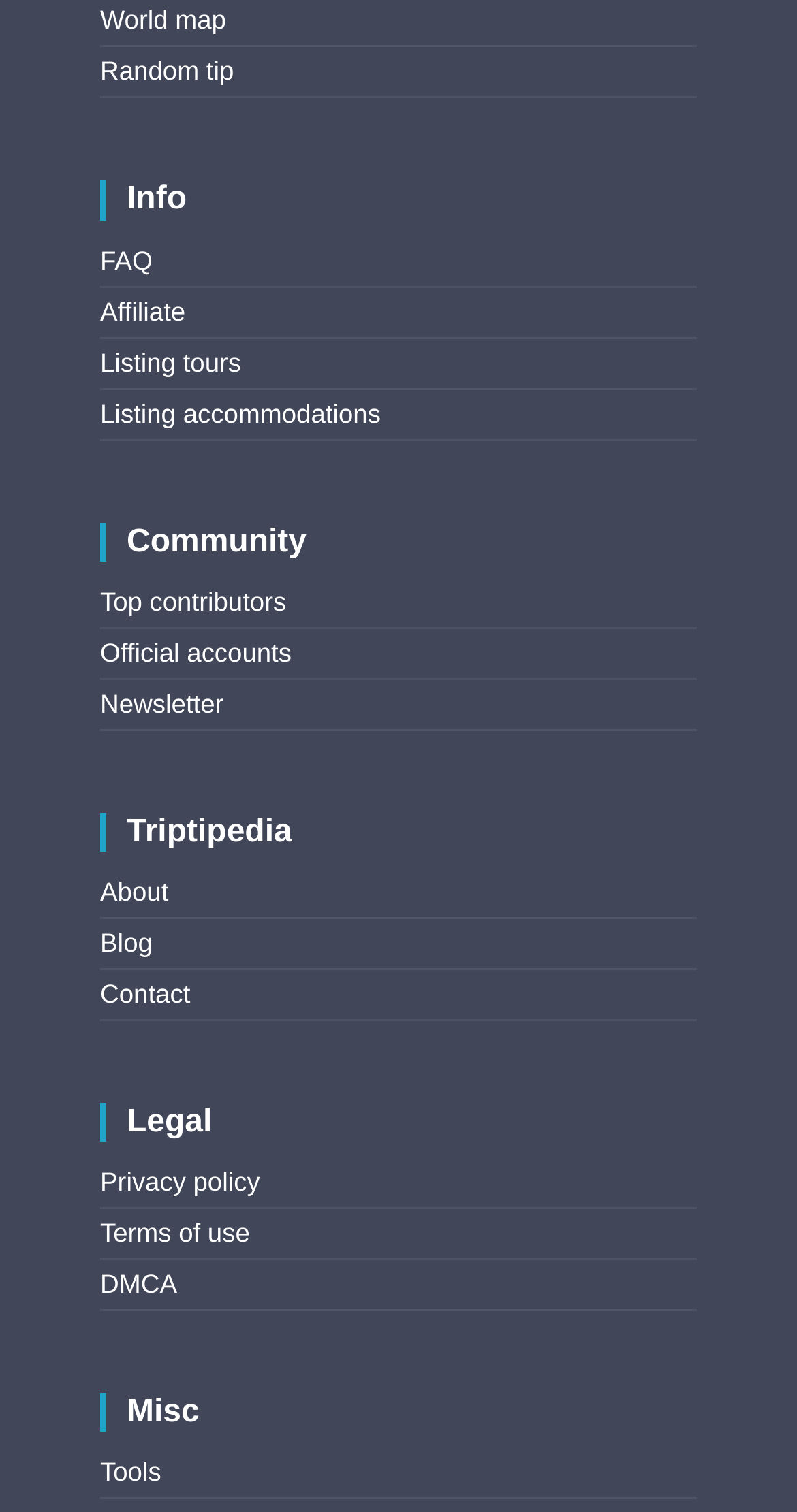Pinpoint the bounding box coordinates of the area that should be clicked to complete the following instruction: "Browse listing tours". The coordinates must be given as four float numbers between 0 and 1, i.e., [left, top, right, bottom].

[0.126, 0.229, 0.303, 0.249]